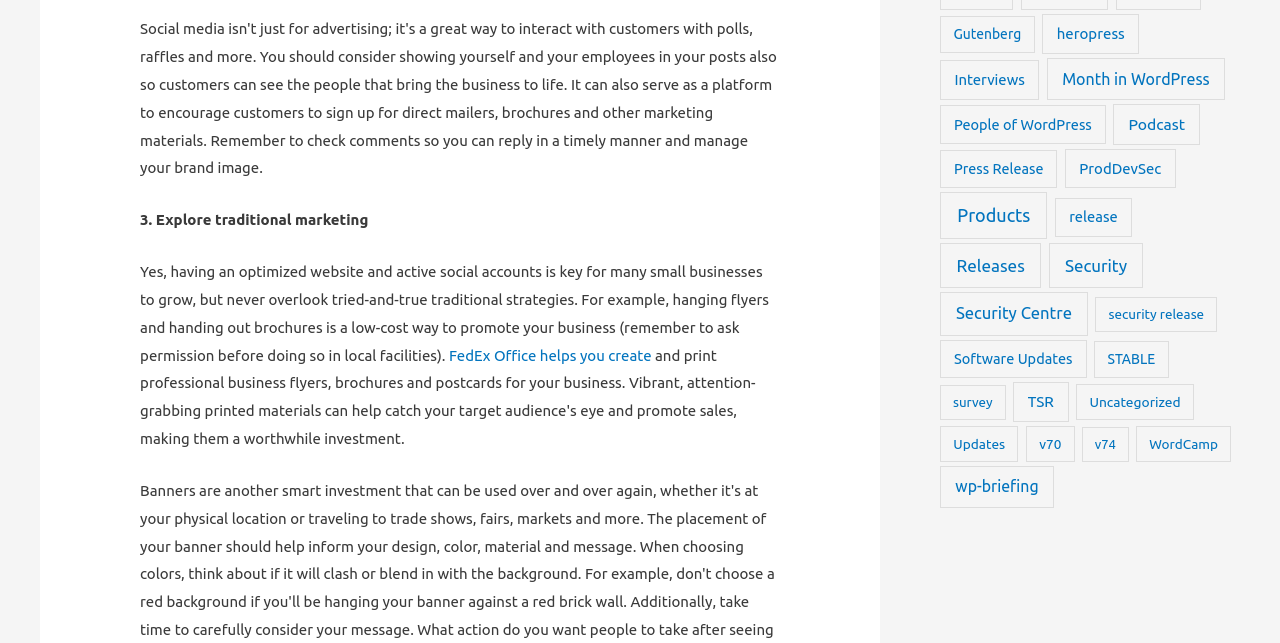Kindly determine the bounding box coordinates for the clickable area to achieve the given instruction: "Explore traditional marketing".

[0.109, 0.328, 0.288, 0.355]